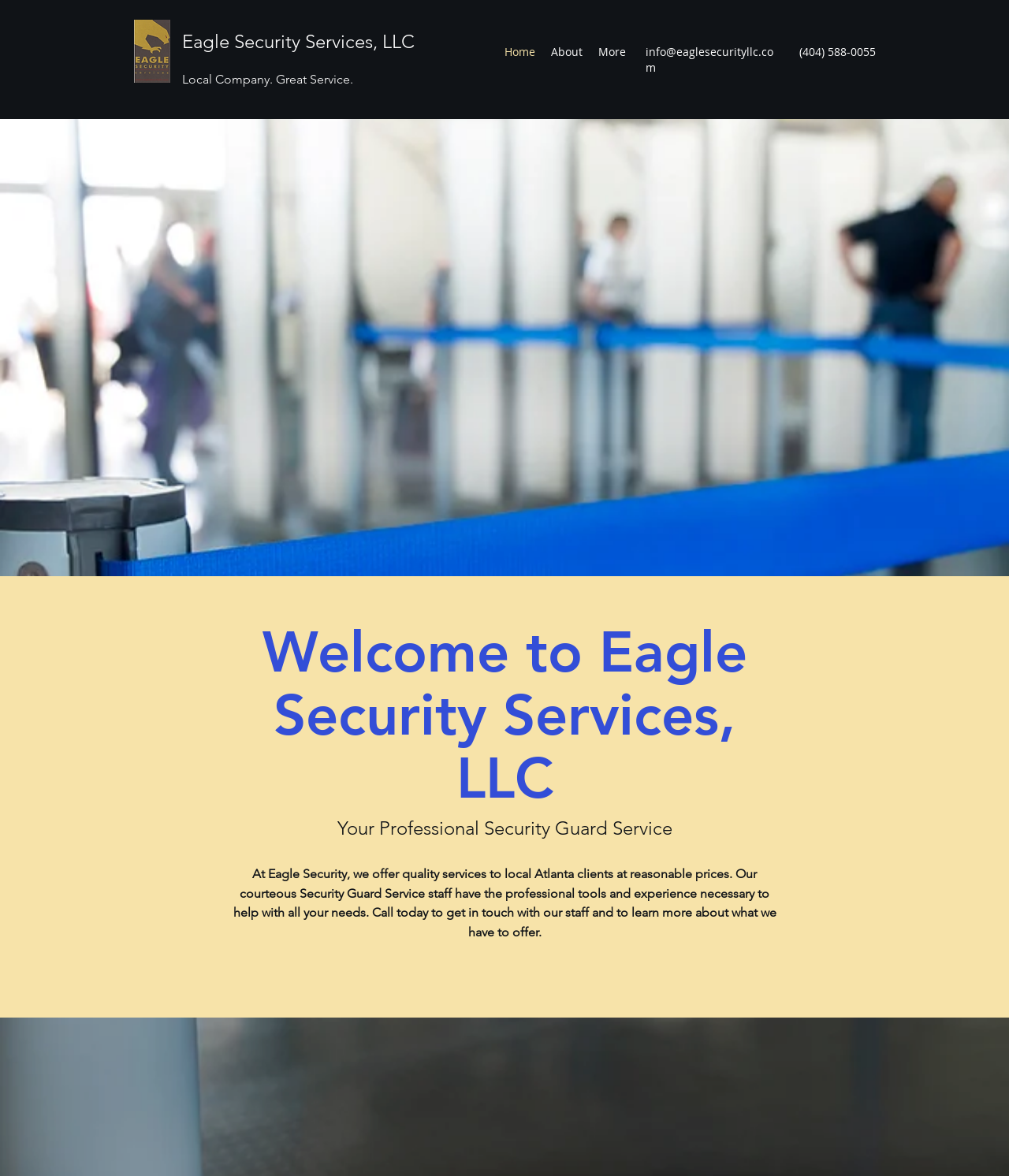Identify the main heading of the webpage and provide its text content.

Welcome to Eagle Security Services, LLC